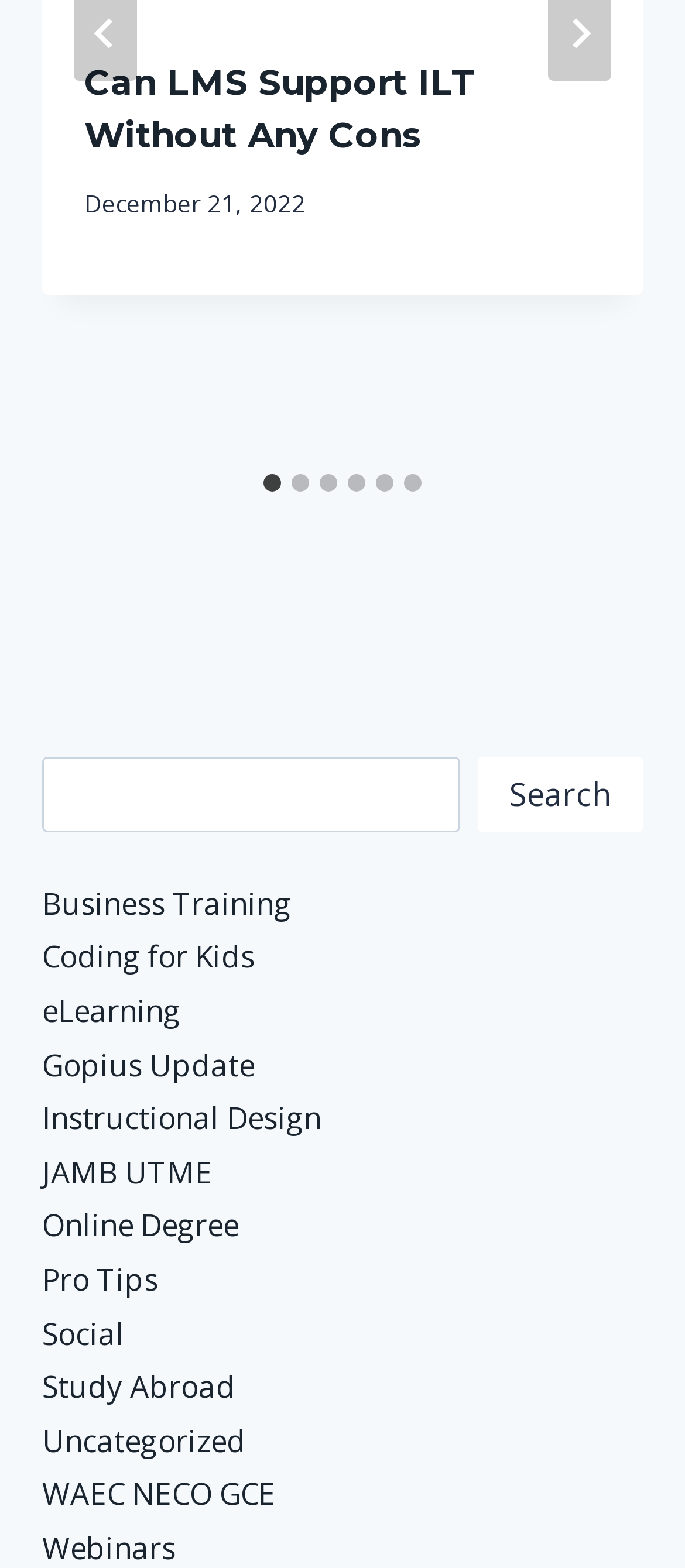Identify the bounding box coordinates of the clickable section necessary to follow the following instruction: "View the Webinars page". The coordinates should be presented as four float numbers from 0 to 1, i.e., [left, top, right, bottom].

[0.062, 0.974, 0.256, 1.0]